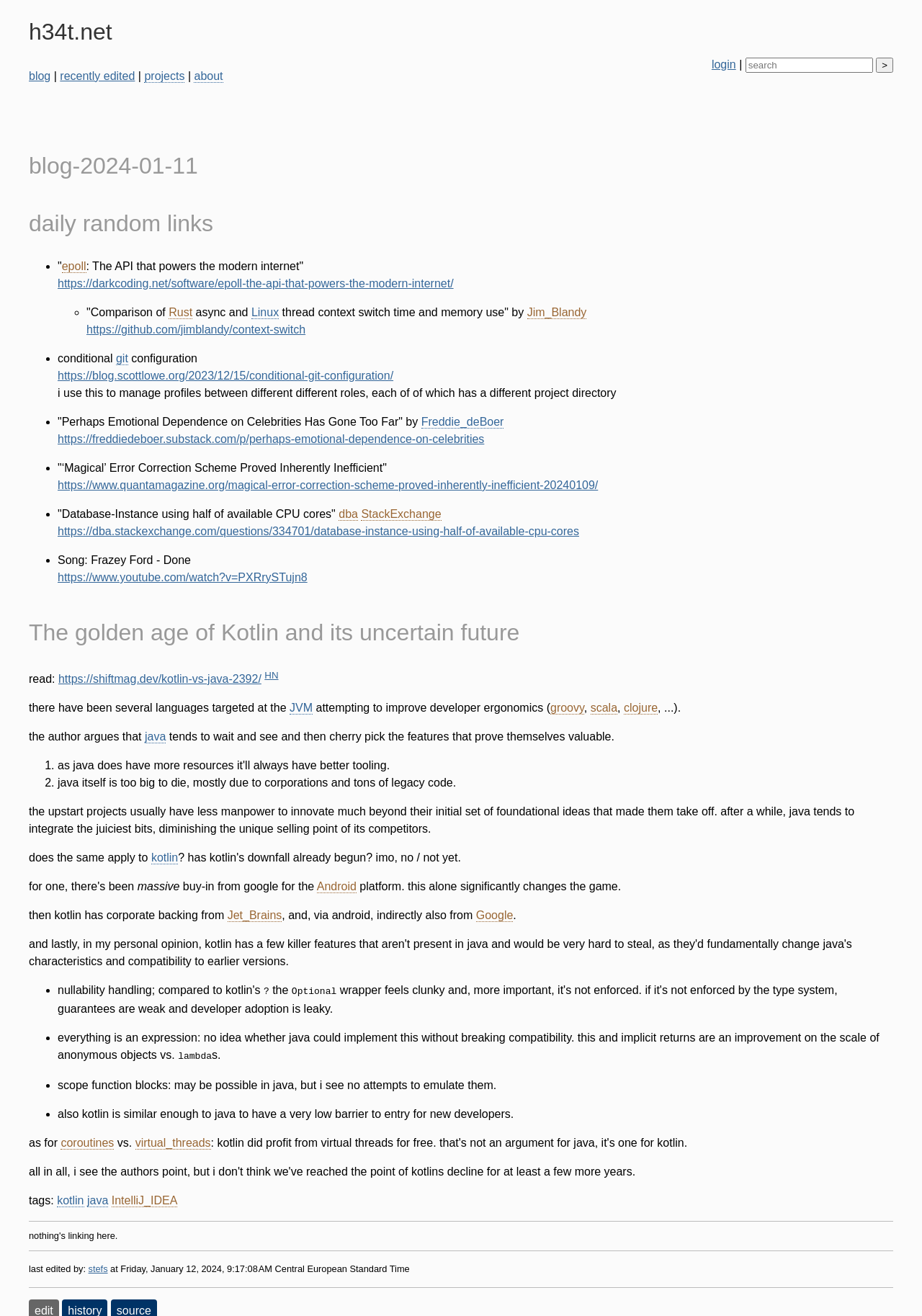Provide the bounding box coordinates, formatted as (top-left x, top-left y, bottom-right x, bottom-right y), with all values being floating point numbers between 0 and 1. Identify the bounding box of the UI element that matches the description: recently edited

[0.065, 0.053, 0.146, 0.062]